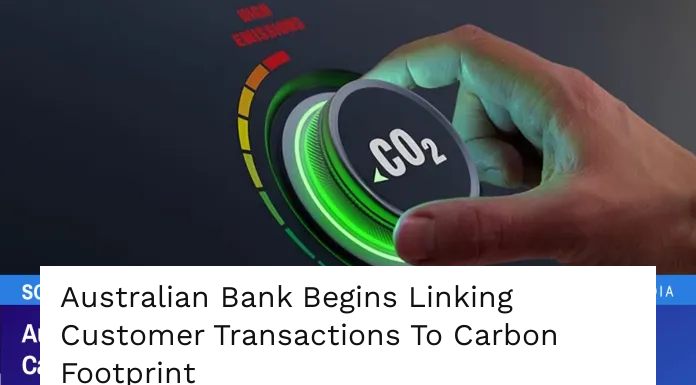Provide a brief response to the question using a single word or phrase: 
What is the purpose of the Australian bank's initiative?

Promote sustainability